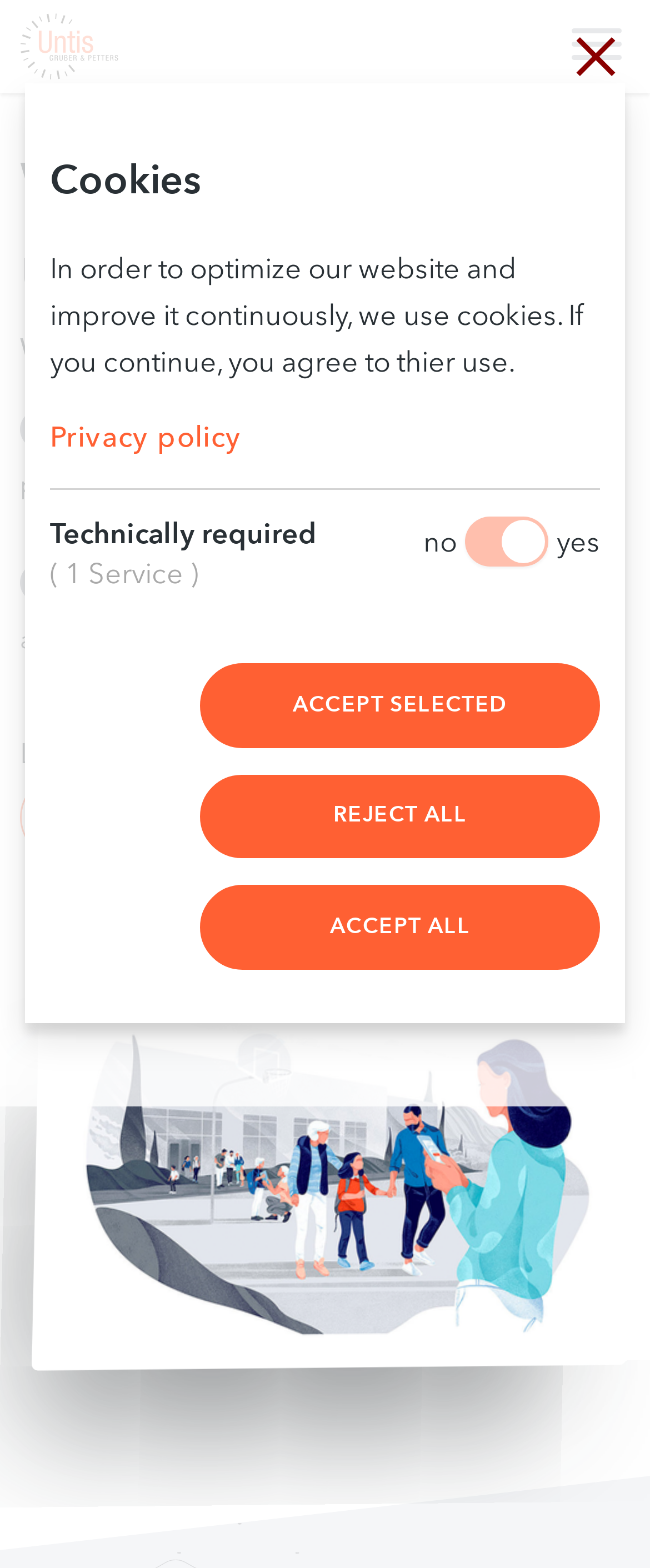Provide the bounding box coordinates of the section that needs to be clicked to accomplish the following instruction: "Show details of technically required cookies."

[0.575, 0.473, 0.923, 0.503]